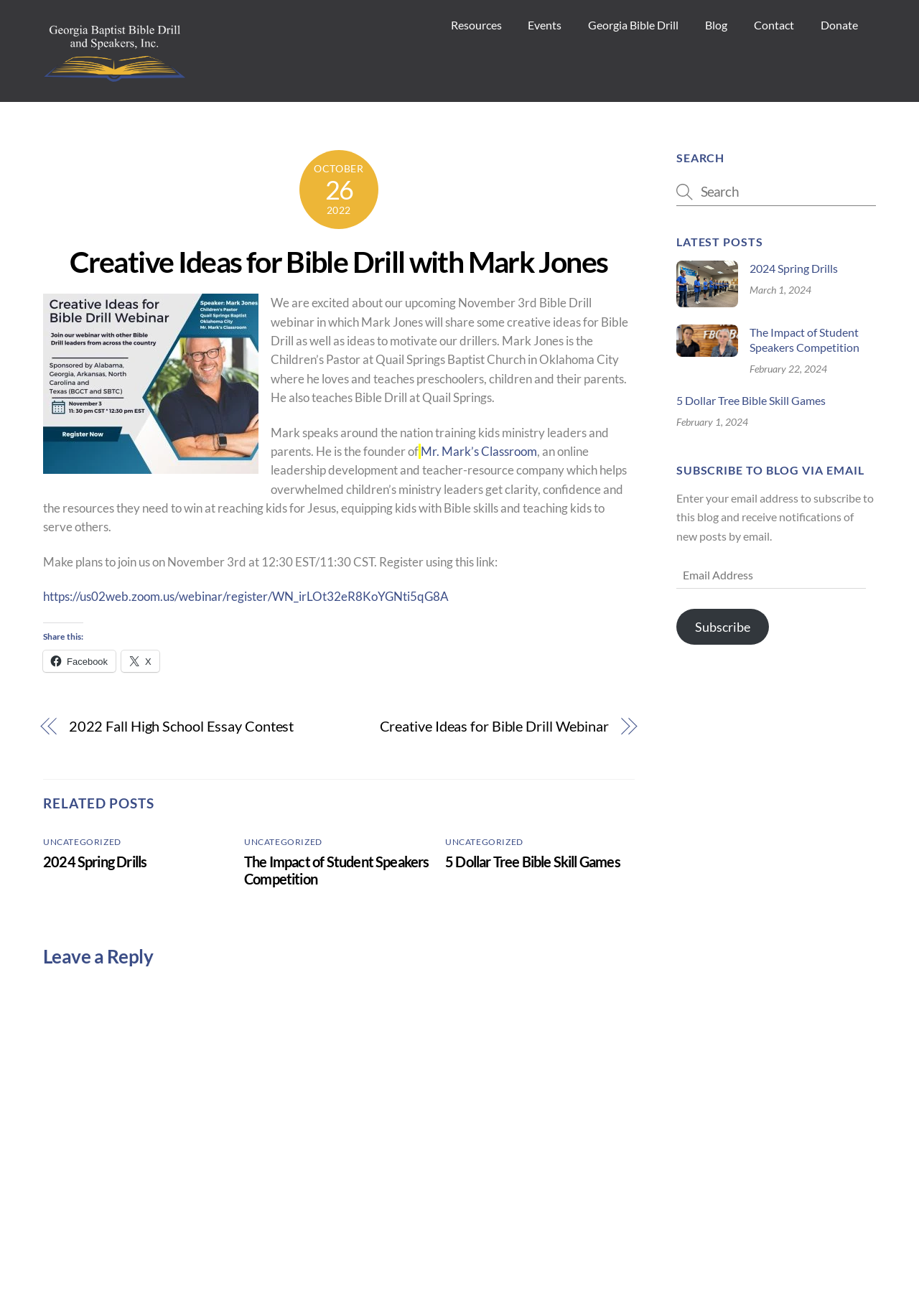Determine the bounding box coordinates of the section I need to click to execute the following instruction: "Read the article about 'Creative Ideas for Bible Drill with Mark Jones'". Provide the coordinates as four float numbers between 0 and 1, i.e., [left, top, right, bottom].

[0.047, 0.114, 0.69, 0.527]